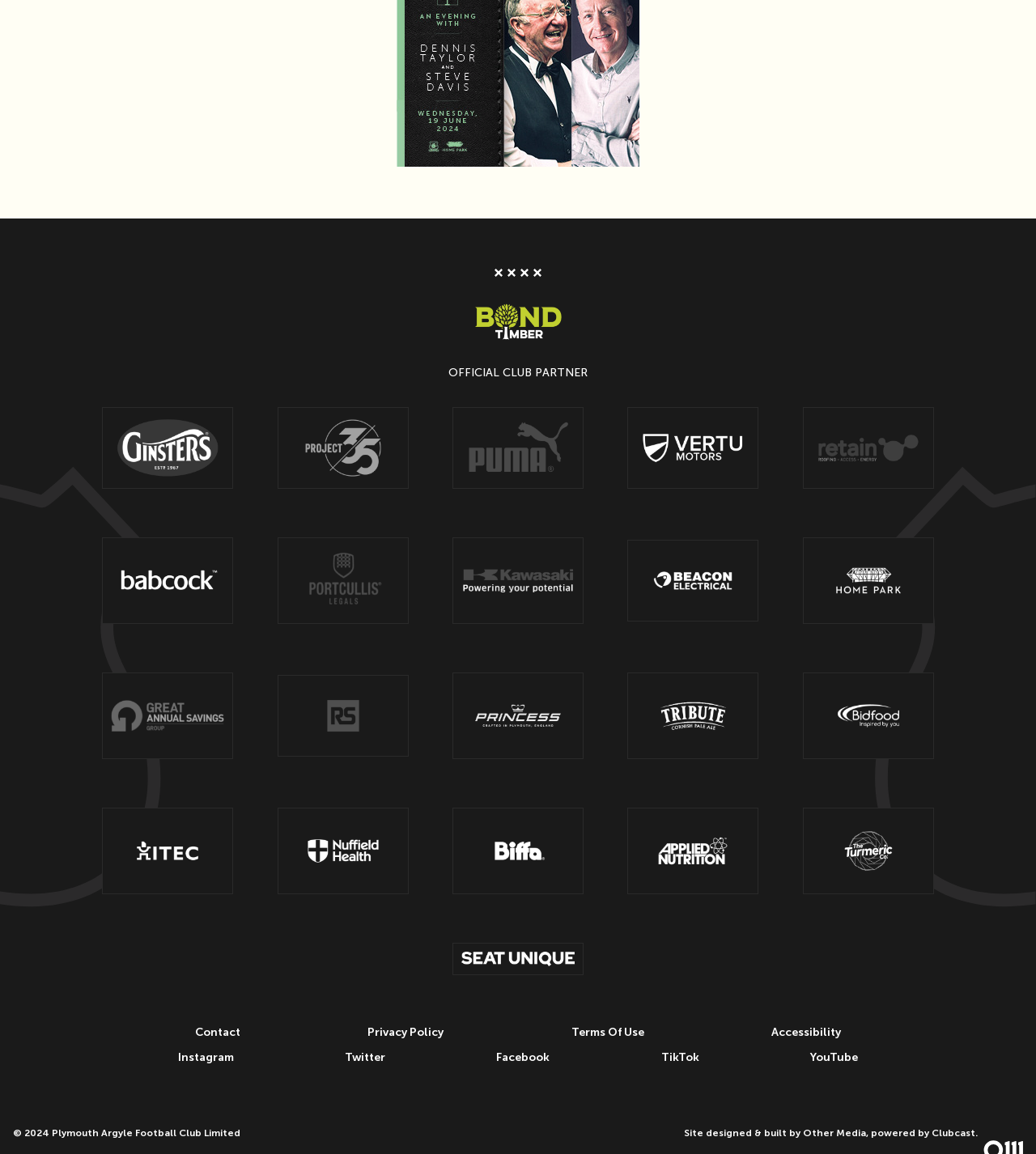Please identify the coordinates of the bounding box for the clickable region that will accomplish this instruction: "Click on Bond Timber".

[0.453, 0.257, 0.547, 0.304]